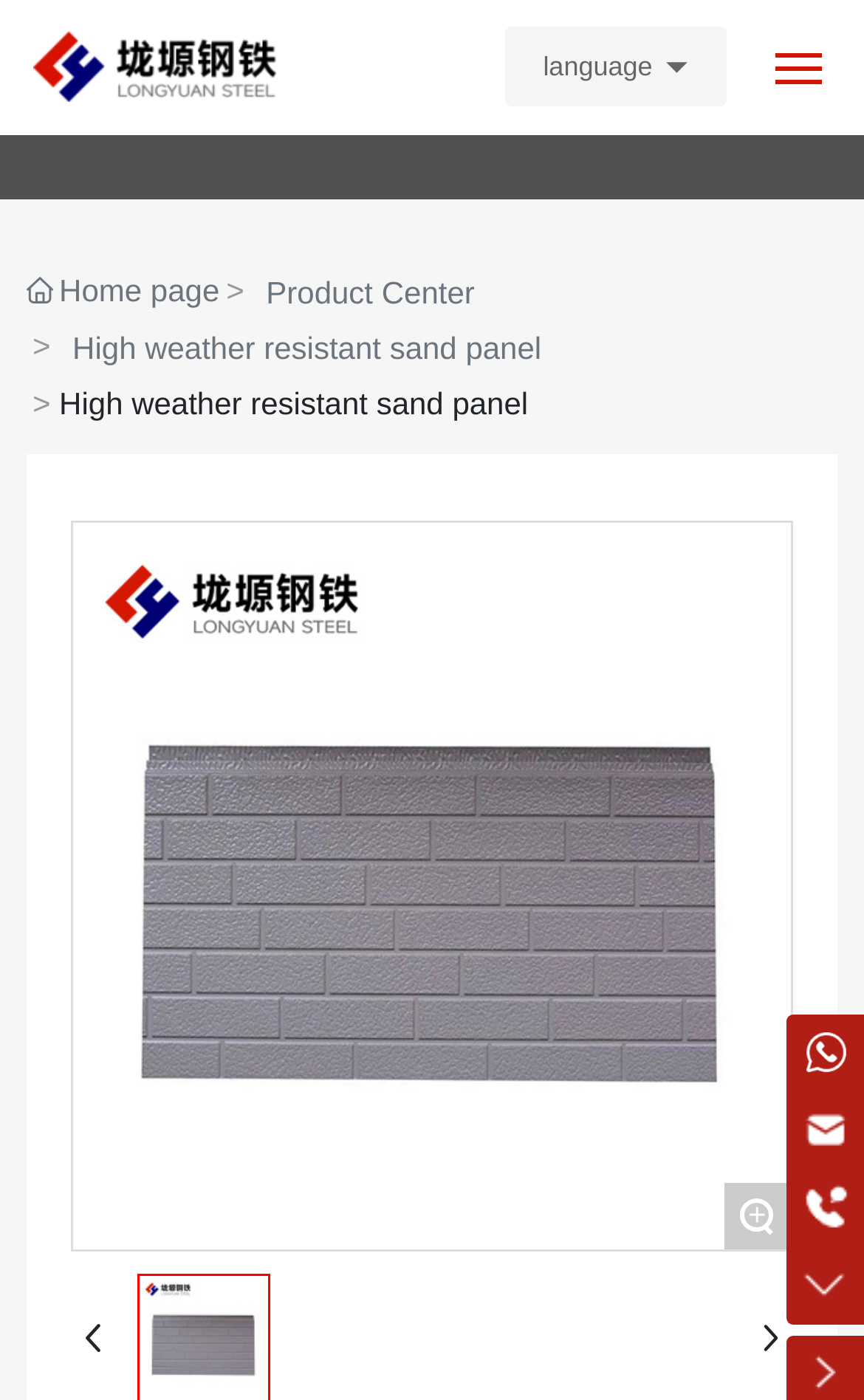Pinpoint the bounding box coordinates of the element you need to click to execute the following instruction: "View product center". The bounding box should be represented by four float numbers between 0 and 1, in the format [left, top, right, bottom].

[0.308, 0.191, 0.549, 0.228]